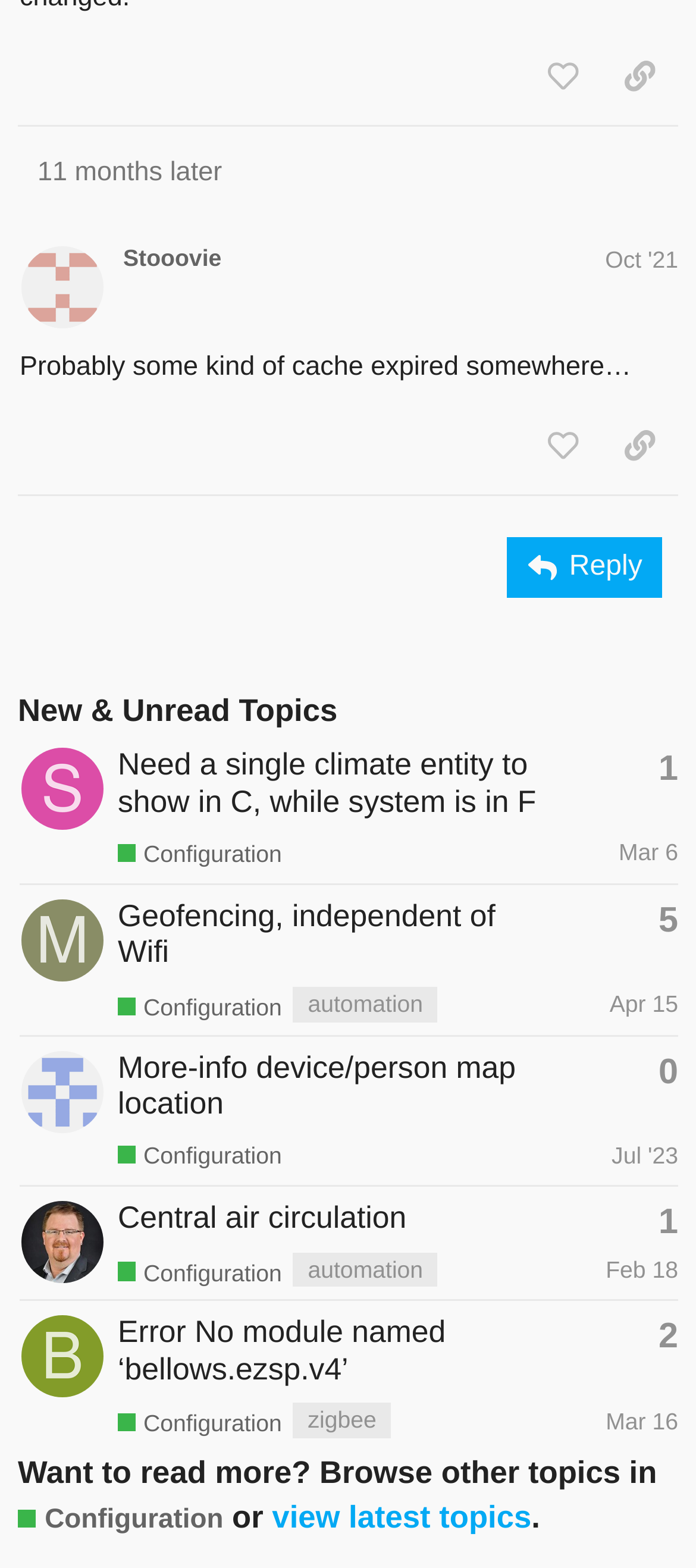Identify the bounding box coordinates of the clickable region to carry out the given instruction: "View the topic 'Need a single climate entity to show in C, while system is in F'".

[0.169, 0.476, 0.77, 0.522]